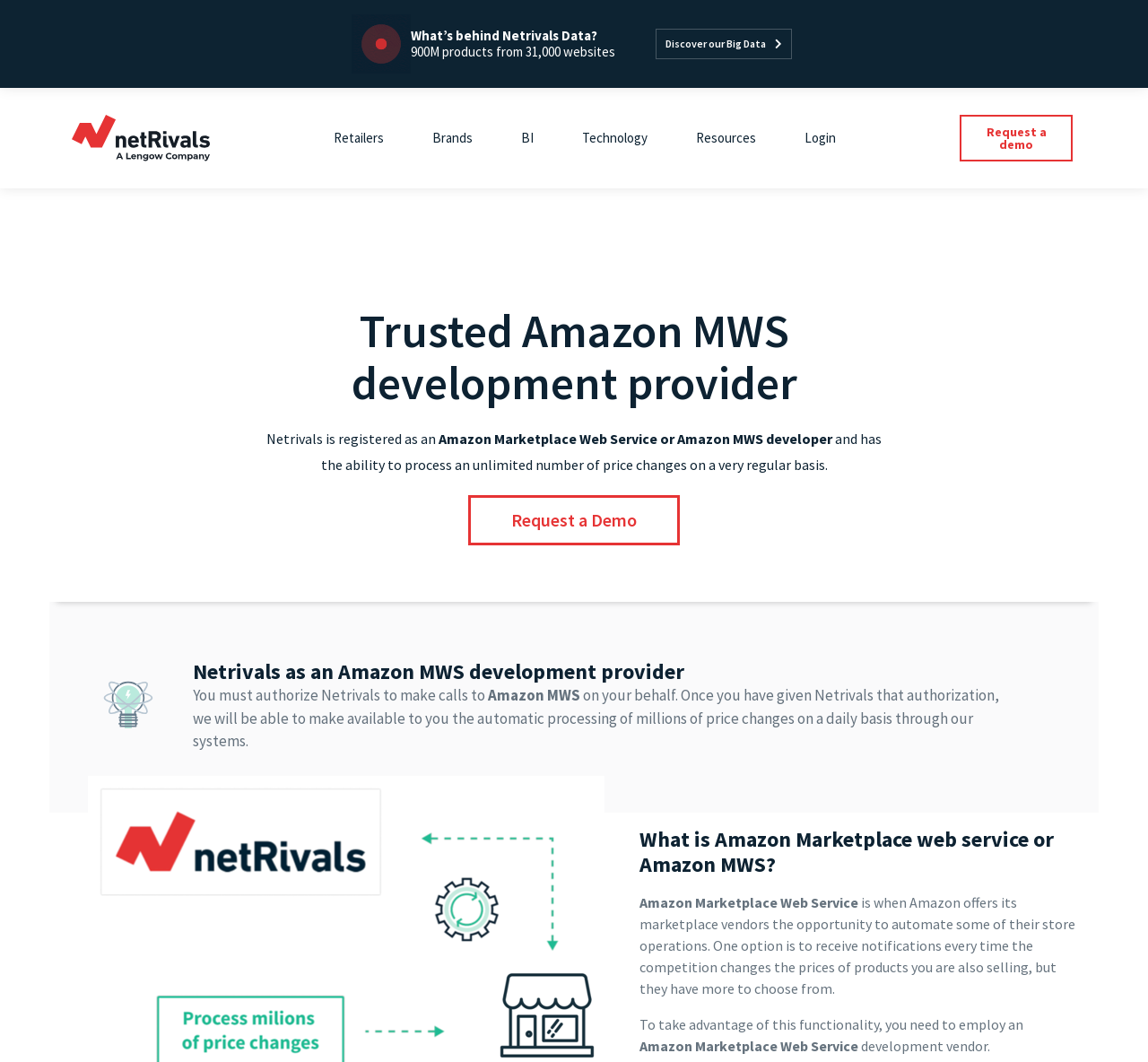What type of vendors can benefit from Netrivals' service?
Please provide a full and detailed response to the question.

The webpage provides links to 'Retailers' and 'Brands' sections, suggesting that these types of vendors can benefit from Netrivals' service as an Amazon MWS development provider.